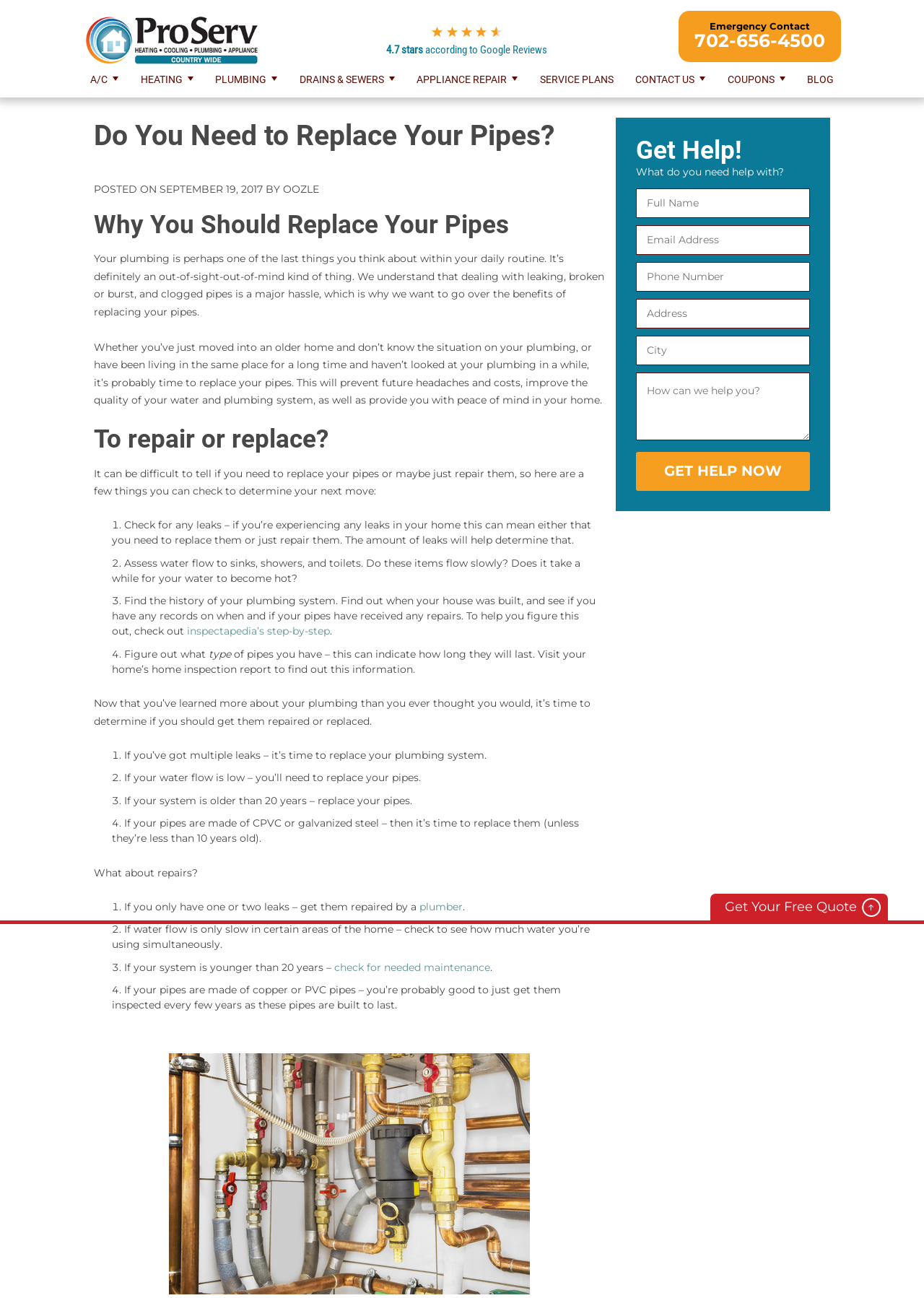Could you locate the bounding box coordinates for the section that should be clicked to accomplish this task: "Get Help Now".

[0.688, 0.348, 0.877, 0.378]